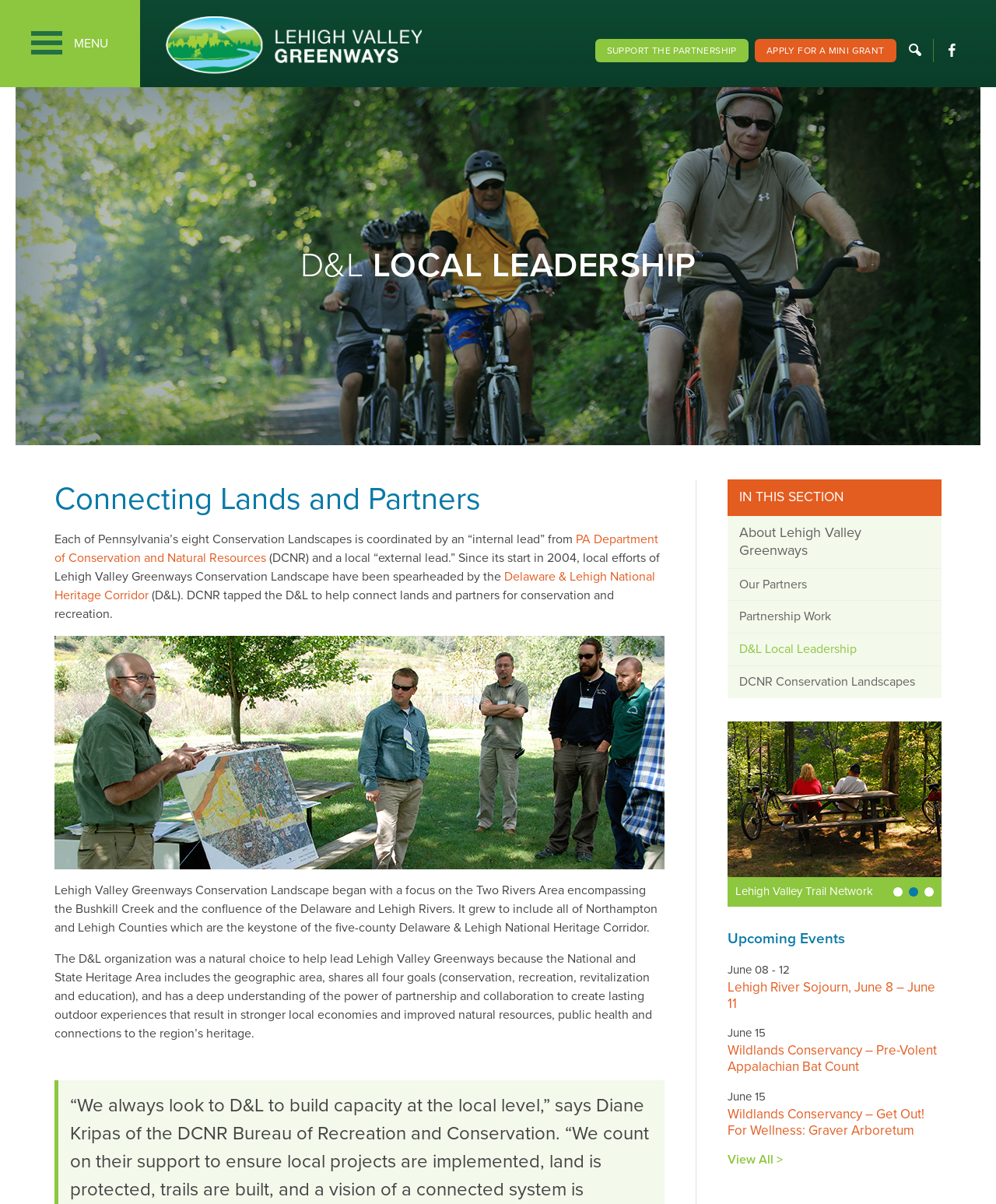Identify the main title of the webpage and generate its text content.

Lehigh Valley Greenways